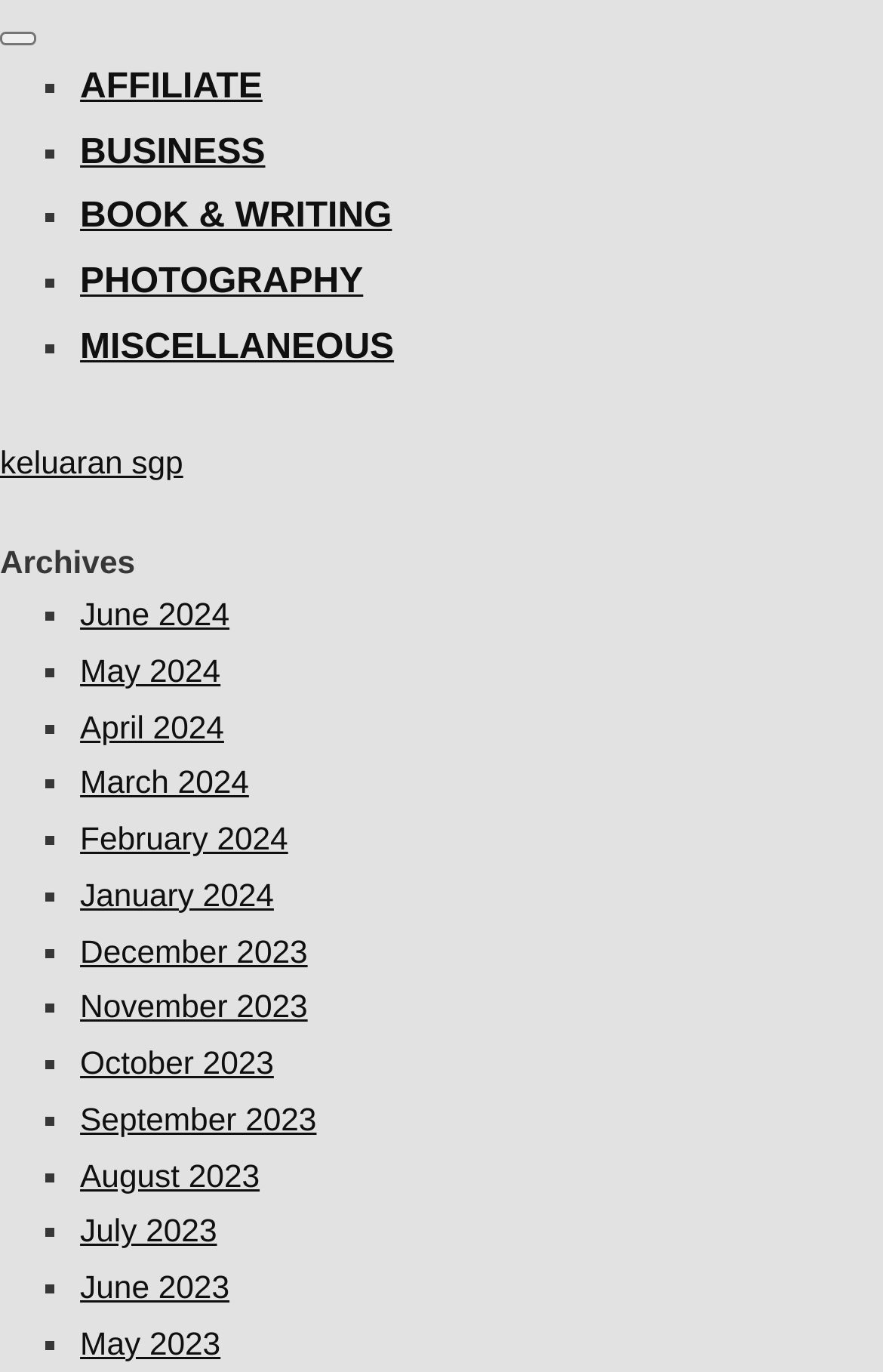Answer the question using only one word or a concise phrase: What is the most recent archive month?

June 2024